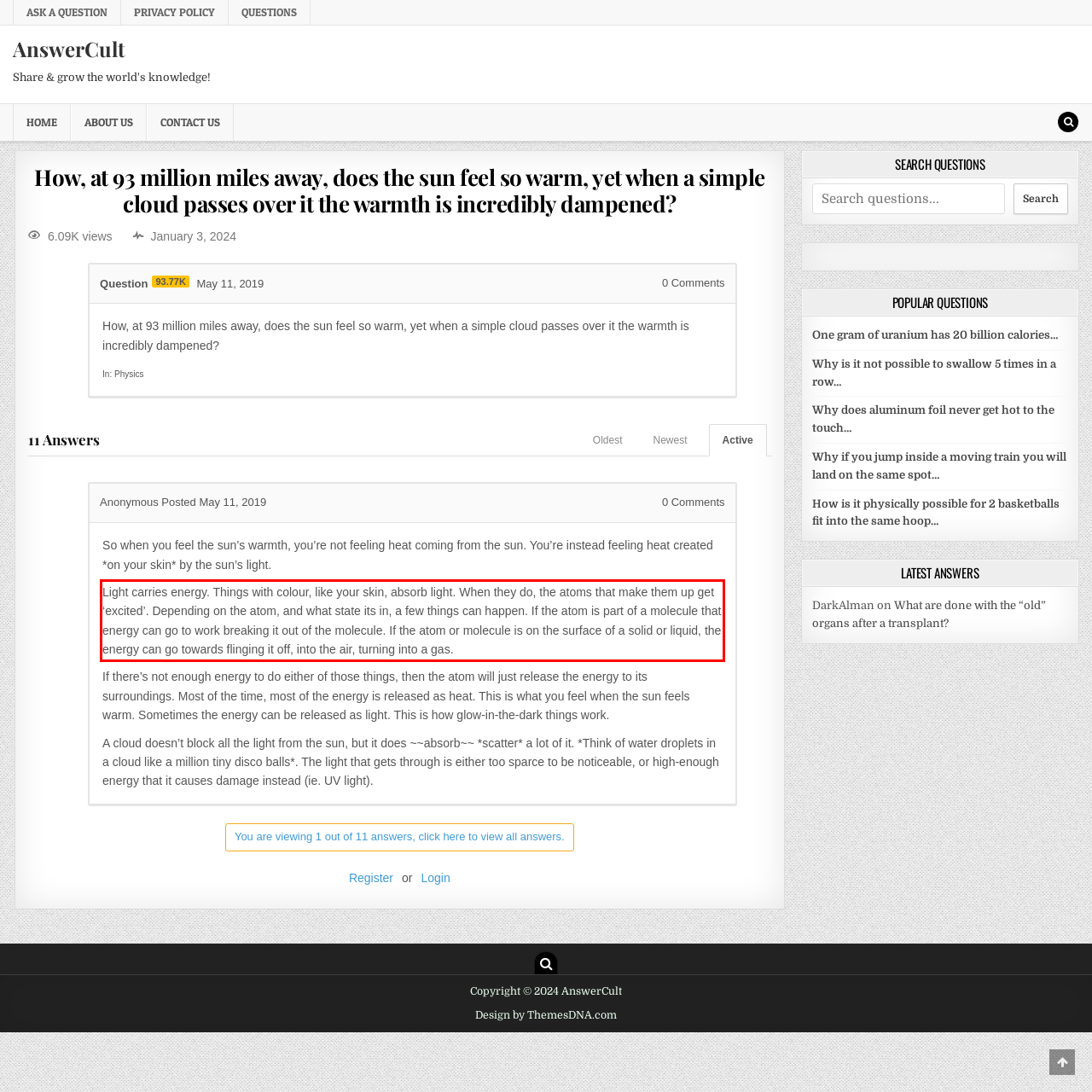You have a screenshot of a webpage with a UI element highlighted by a red bounding box. Use OCR to obtain the text within this highlighted area.

Light carries energy. Things with colour, like your skin, absorb light. When they do, the atoms that make them up get ‘excited’. Depending on the atom, and what state its in, a few things can happen. If the atom is part of a molecule that energy can go to work breaking it out of the molecule. If the atom or molecule is on the surface of a solid or liquid, the energy can go towards flinging it off, into the air, turning into a gas.